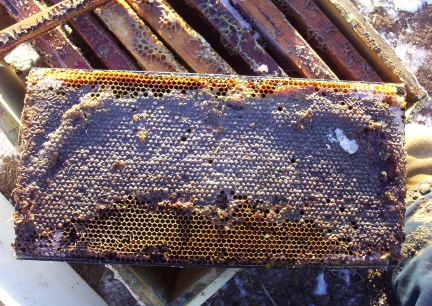What is the purpose of the bees' work?
Provide a short answer using one word or a brief phrase based on the image.

Creating honey for consumption